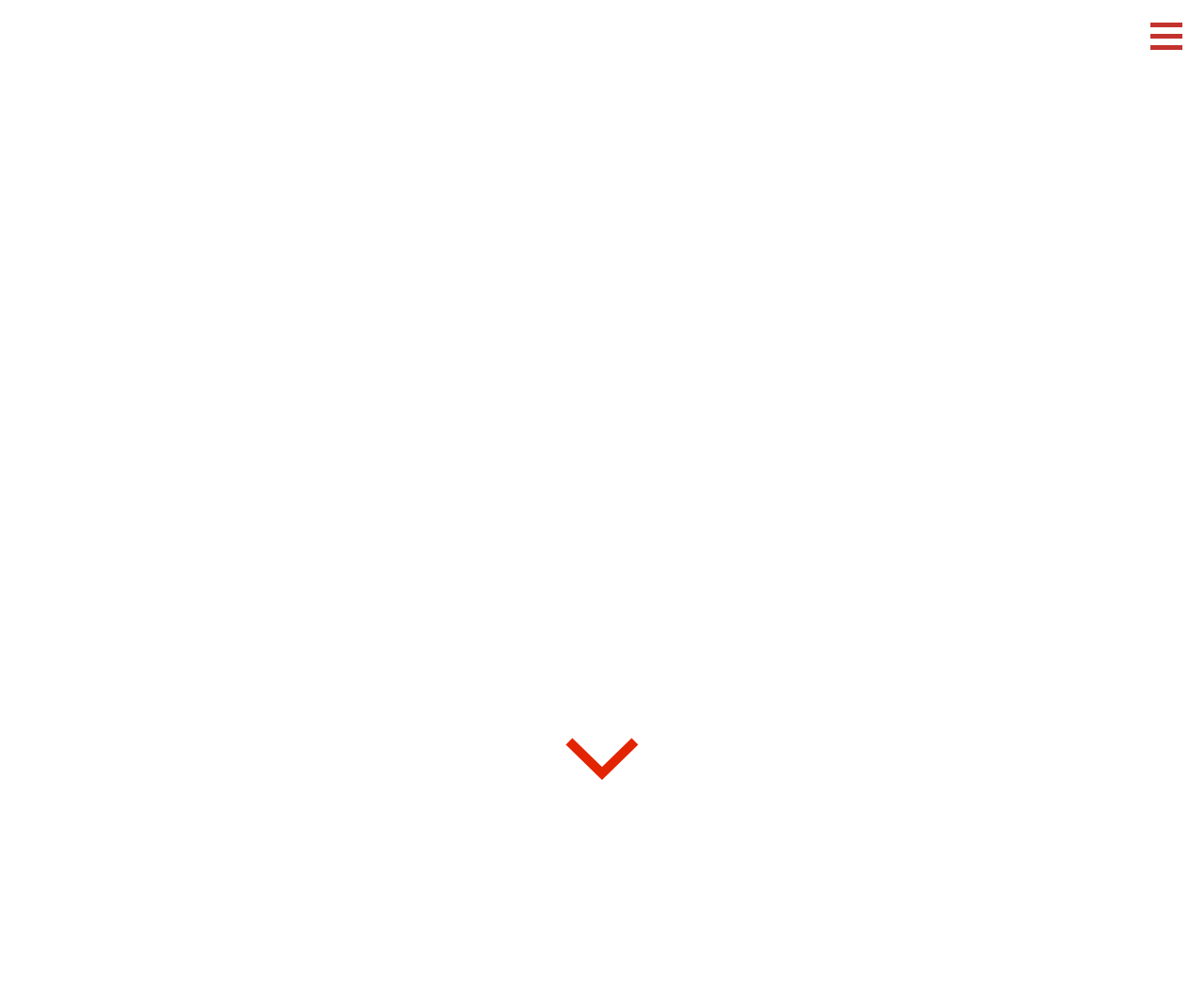Summarize the contents and layout of the webpage in detail.

The webpage is about Freda Scott Creative, an artist representative and agent. At the top, there is a large image taking up about a quarter of the screen, likely a logo or a banner. Below this image, there are two rows of smaller images, each row containing 7 images, aligned horizontally and taking up about half of the screen. These images are likely showcasing the work of the photographers, illustrators, and directors represented by Freda Scott Creative. The images in the first row are slightly larger than those in the second row. Overall, the webpage has a clean and organized layout, with a focus on visual representation of the creative work.